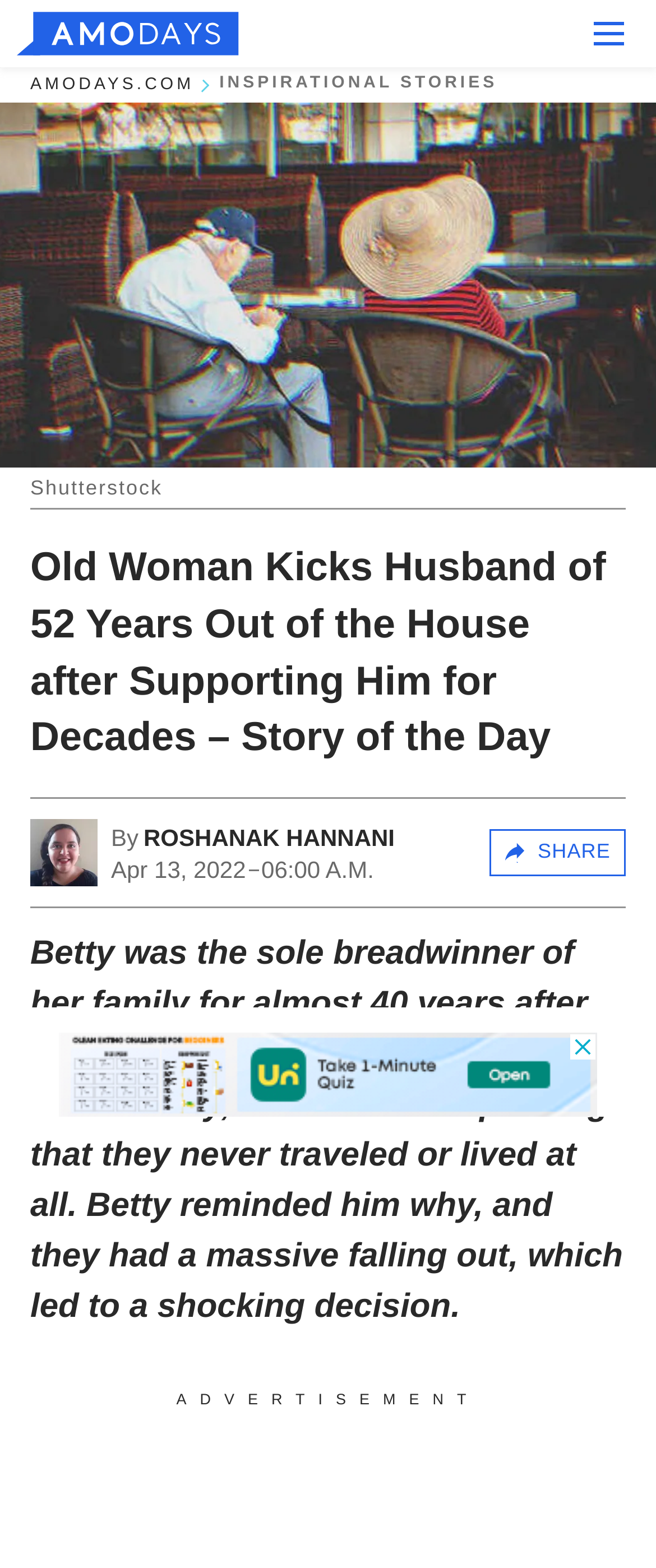Find the UI element described as: "parent_node: Share this pen aria-label="close"" and predict its bounding box coordinates. Ensure the coordinates are four float numbers between 0 and 1, [left, top, right, bottom].

[0.908, 0.738, 0.969, 0.764]